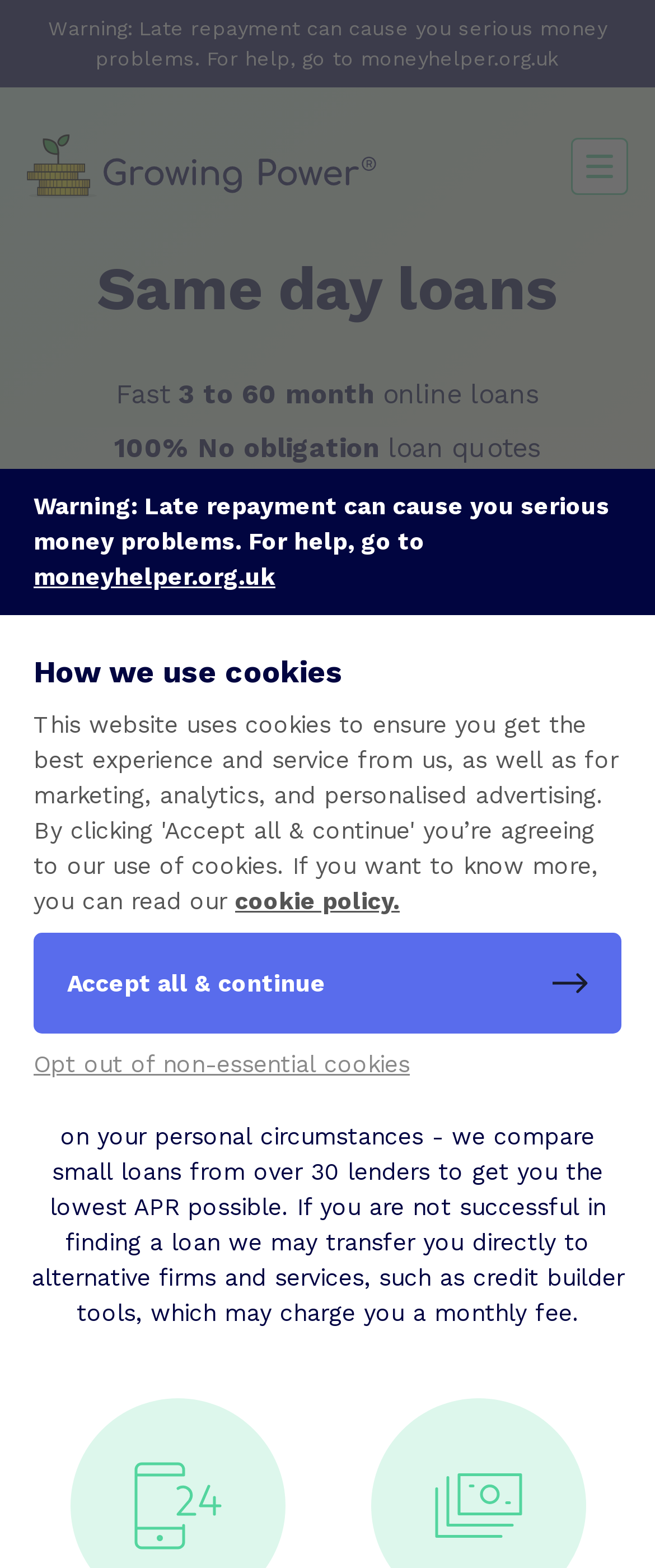What is the purpose of the website?
Provide a thorough and detailed answer to the question.

Based on the webpage, I found the text 'Apply for a loan with Growing Power and get an instant decision.' which indicates that the purpose of the website is to apply for loans.